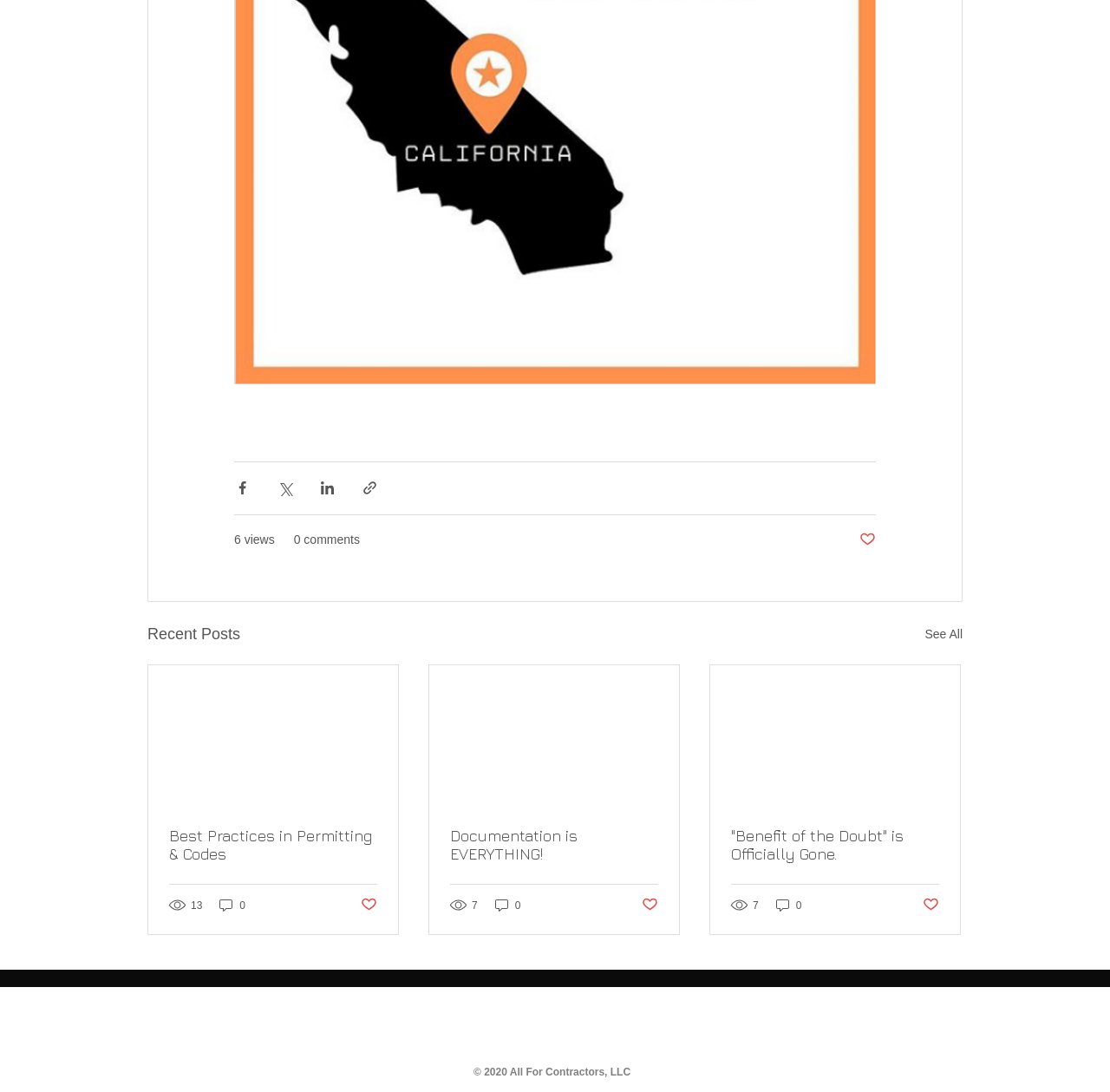Specify the bounding box coordinates of the area to click in order to execute this command: 'Search for a job'. The coordinates should consist of four float numbers ranging from 0 to 1, and should be formatted as [left, top, right, bottom].

None